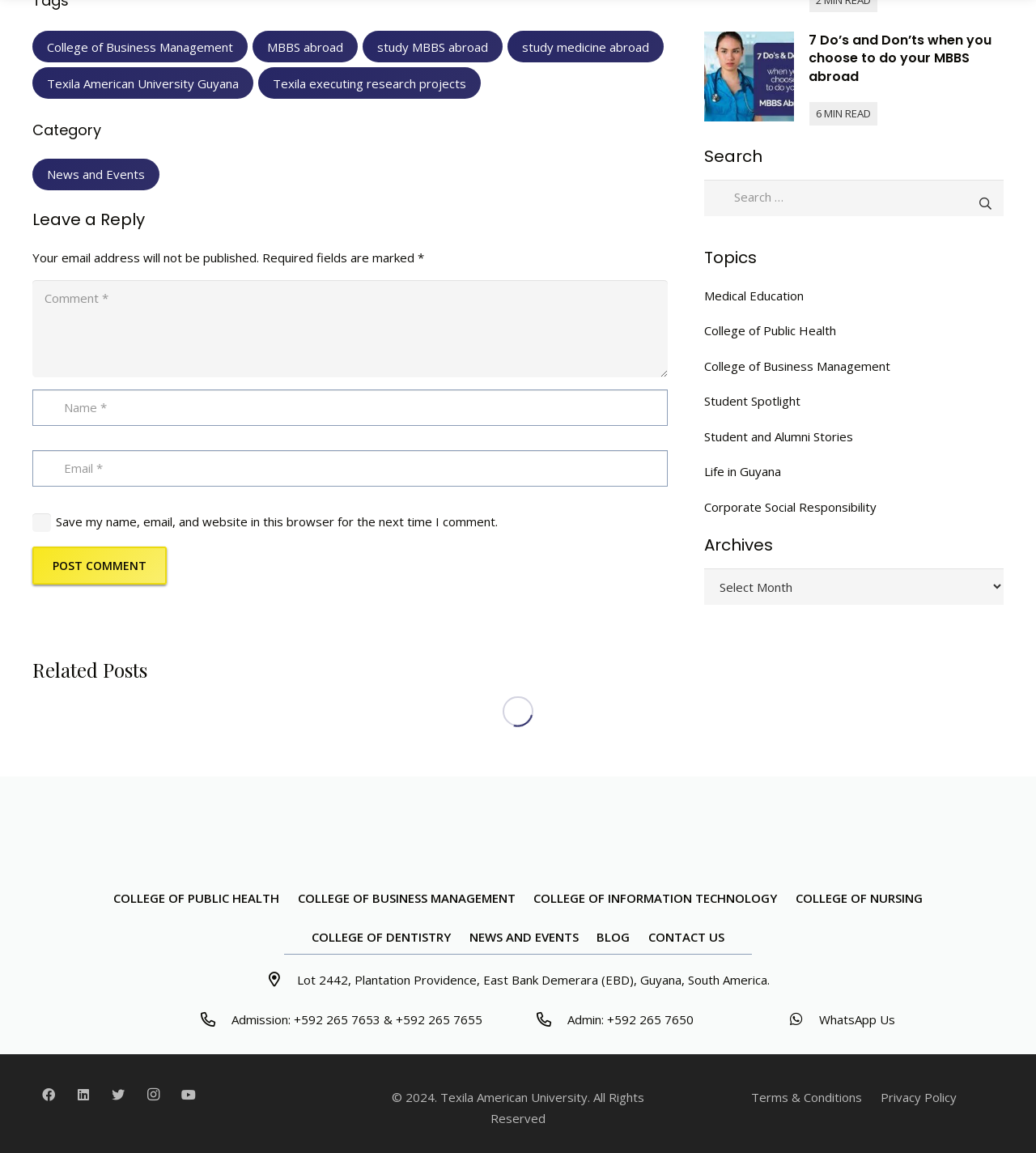Please give a succinct answer using a single word or phrase:
What is the topic of the article?

MBBS abroad